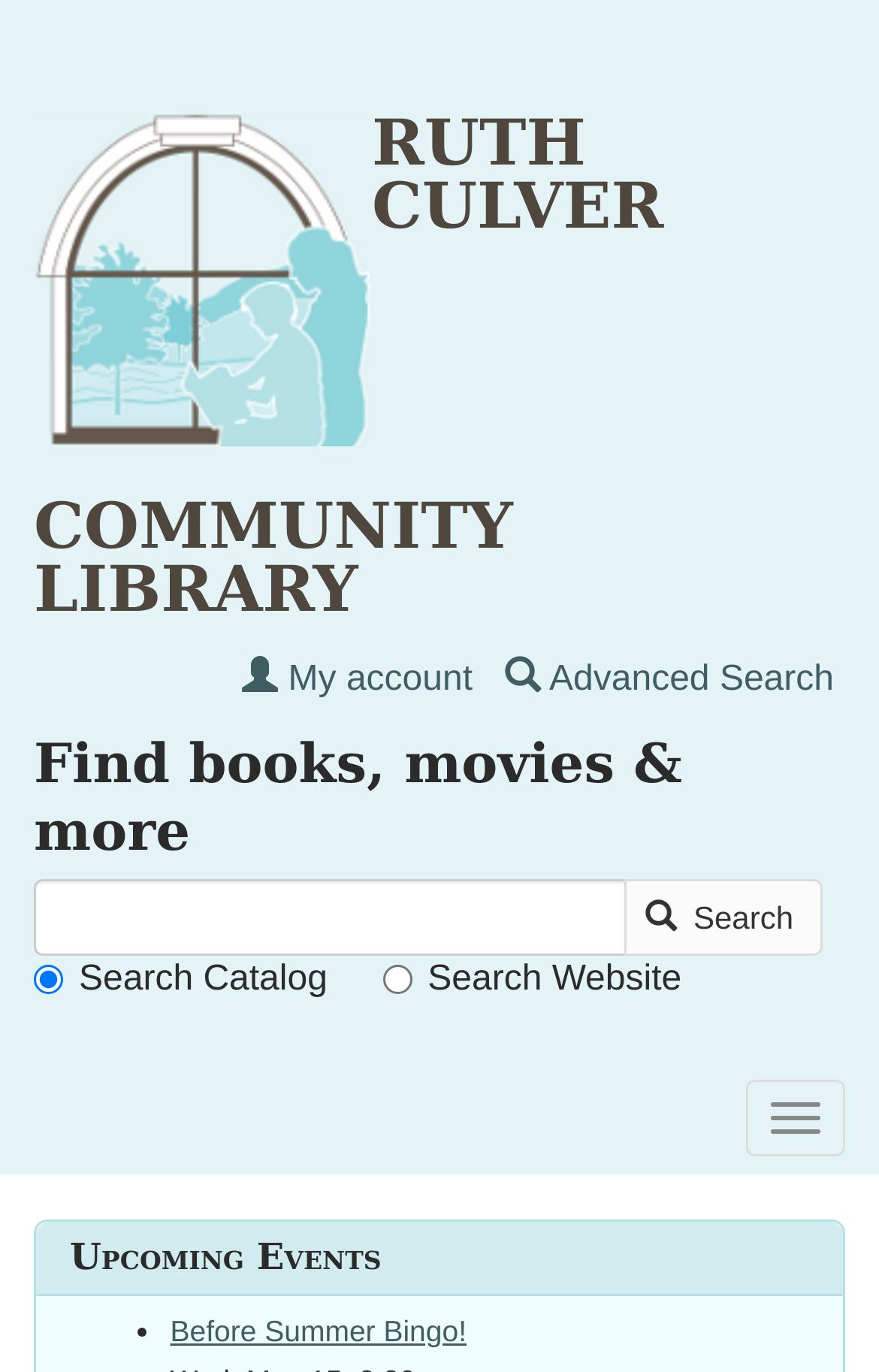Give the bounding box coordinates for this UI element: "Before Summer Bingo!". The coordinates should be four float numbers between 0 and 1, arranged as [left, top, right, bottom].

[0.194, 0.958, 0.531, 0.982]